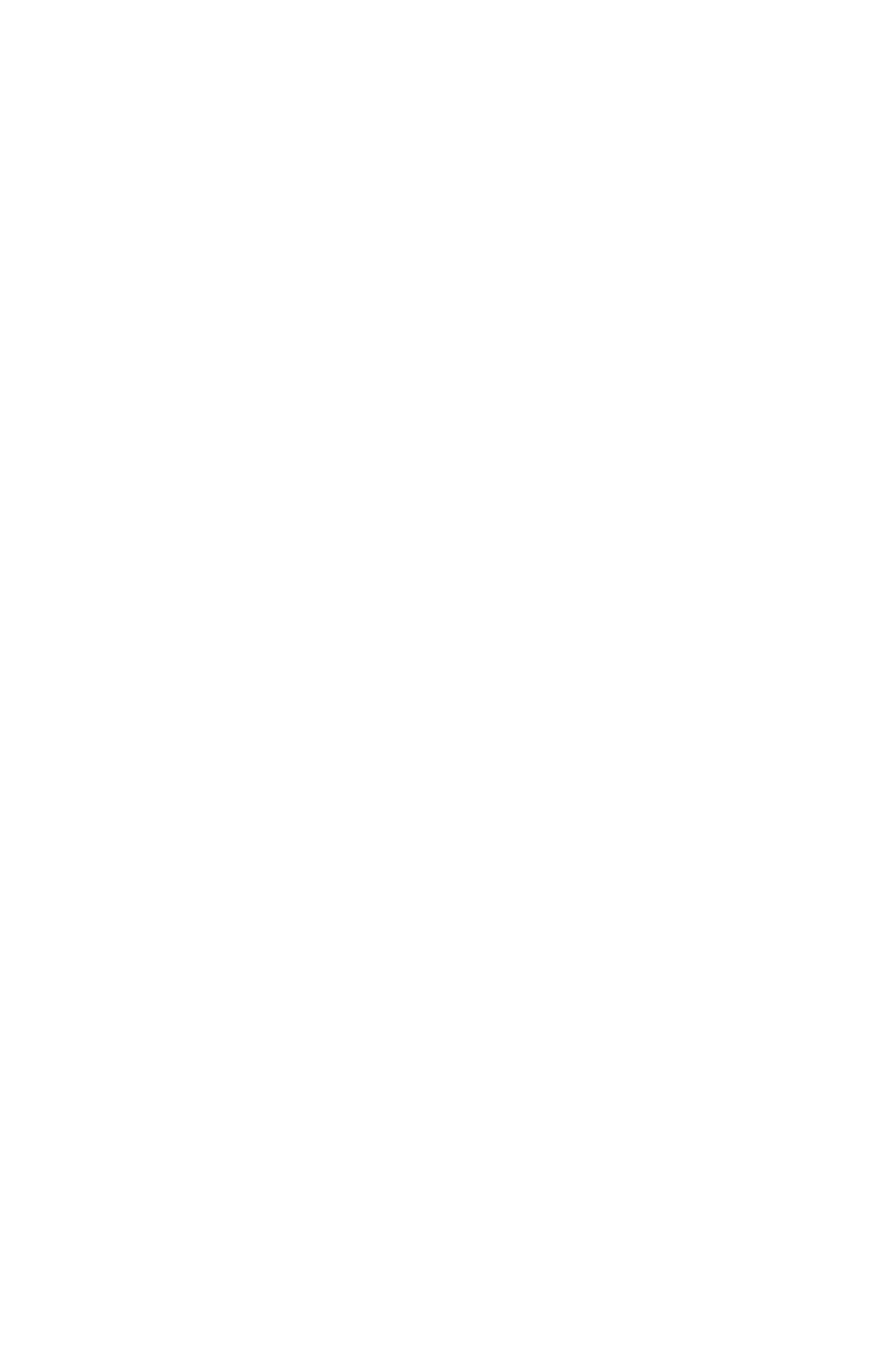Extract the bounding box coordinates for the HTML element that matches this description: "March 2018". The coordinates should be four float numbers between 0 and 1, i.e., [left, top, right, bottom].

[0.24, 0.658, 0.481, 0.689]